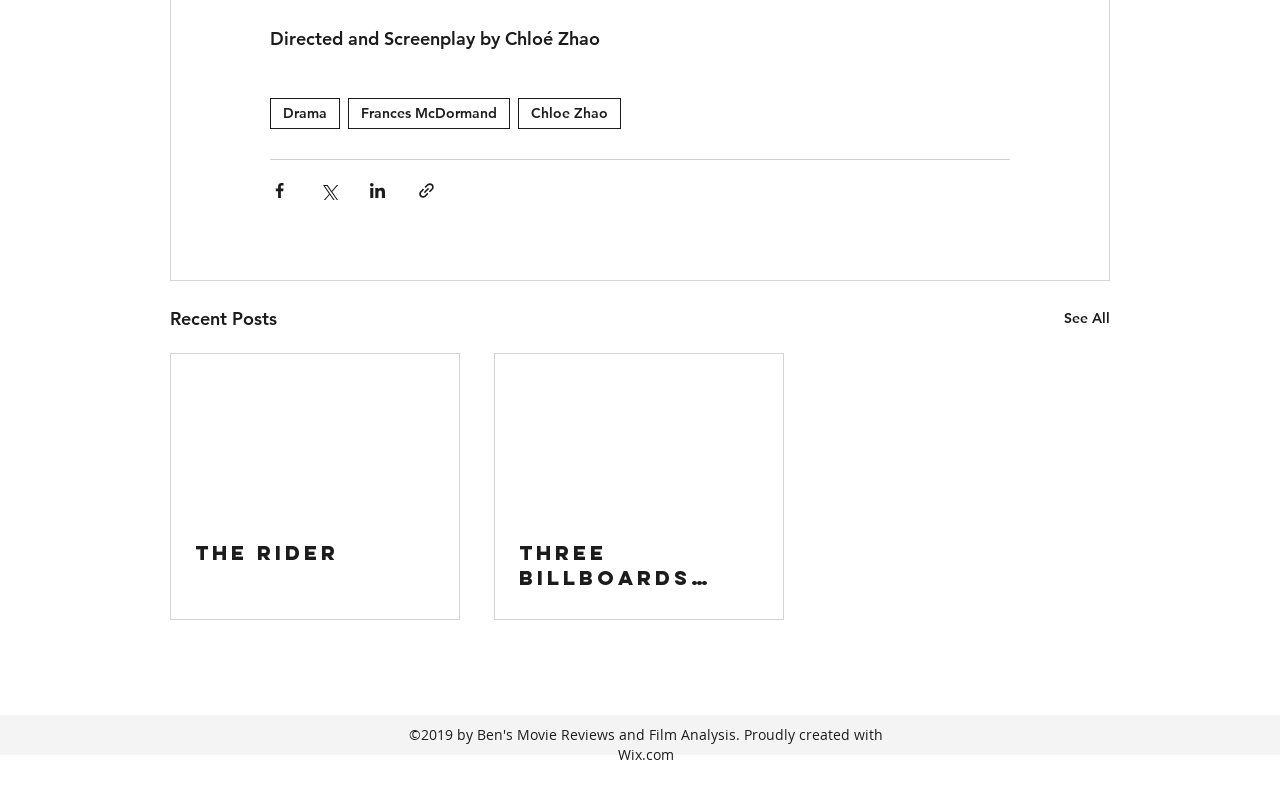Specify the bounding box coordinates of the region I need to click to perform the following instruction: "Access to Evidence". The coordinates must be four float numbers in the range of 0 to 1, i.e., [left, top, right, bottom].

None